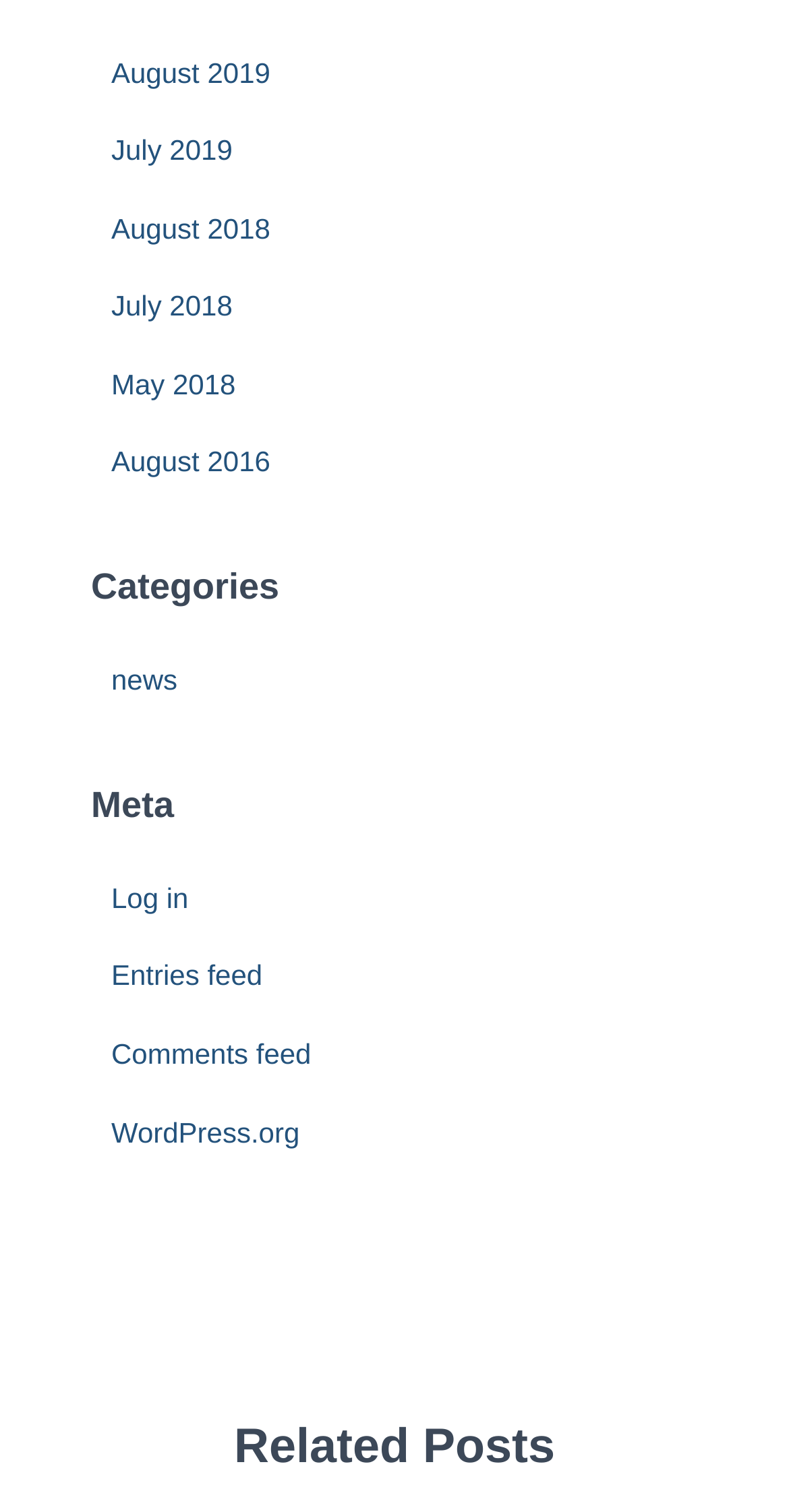How many headings are there on the webpage?
Offer a detailed and exhaustive answer to the question.

I identified three headings on the webpage: 'Categories', 'Meta', and 'Related Posts'.